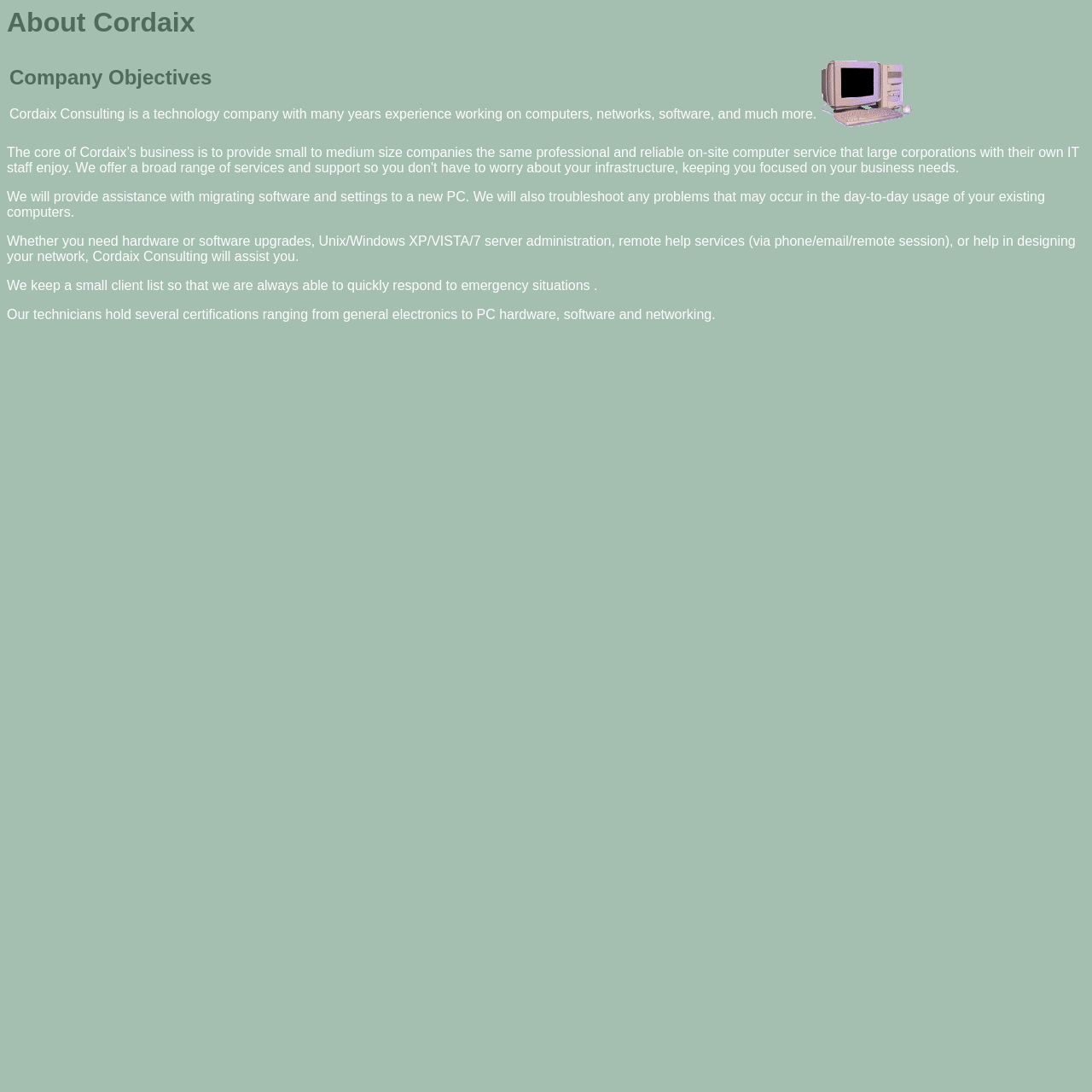What is the purpose of the company?
Utilize the image to construct a detailed and well-explained answer.

The company's purpose is to assist clients with their technology needs, as mentioned in the text 'Cordaix Consulting will assist you.' and 'We will provide assistance with migrating software and settings to a new PC.'